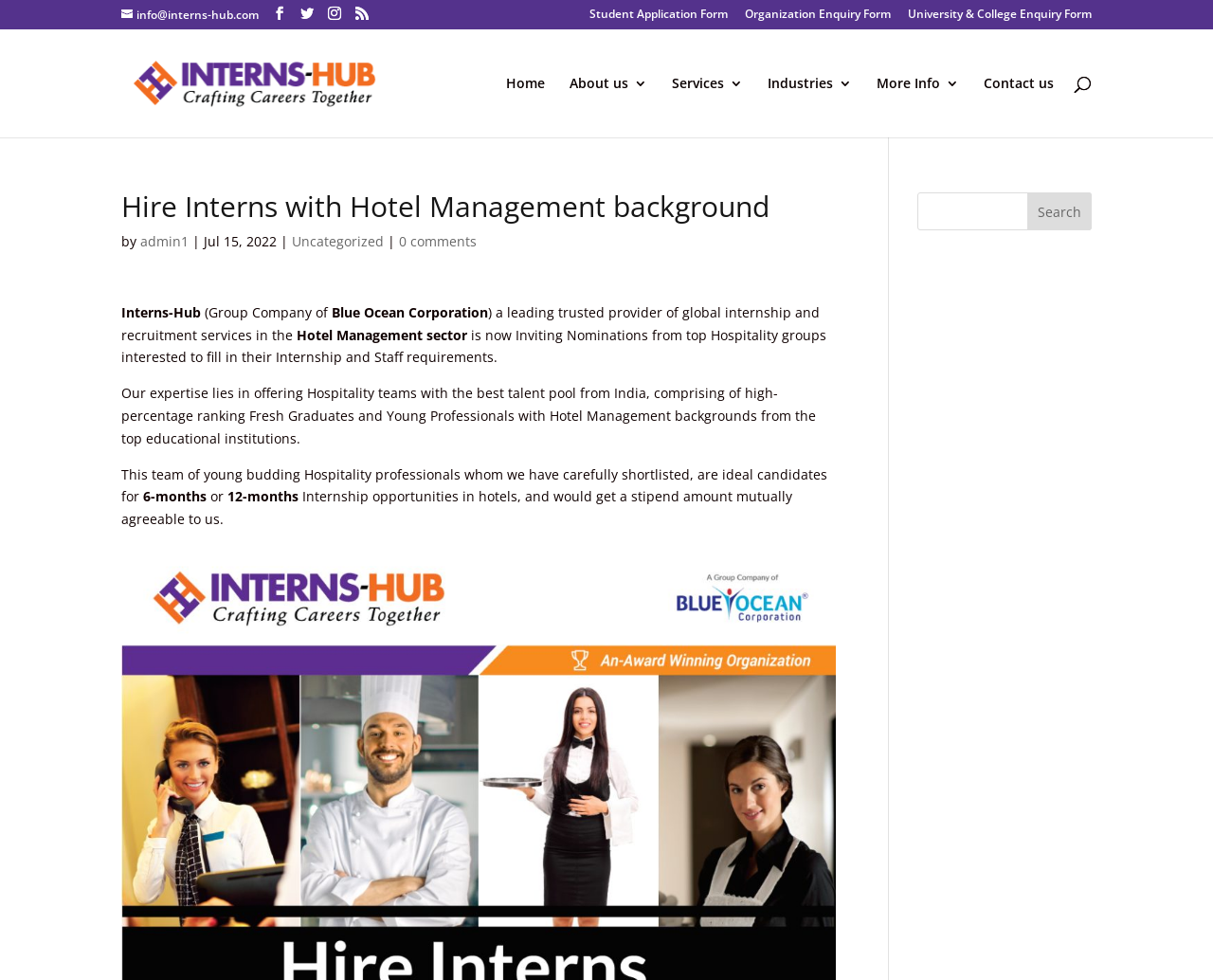Identify the bounding box of the UI element that matches this description: "parent_node: Search name="s"".

[0.756, 0.196, 0.9, 0.235]